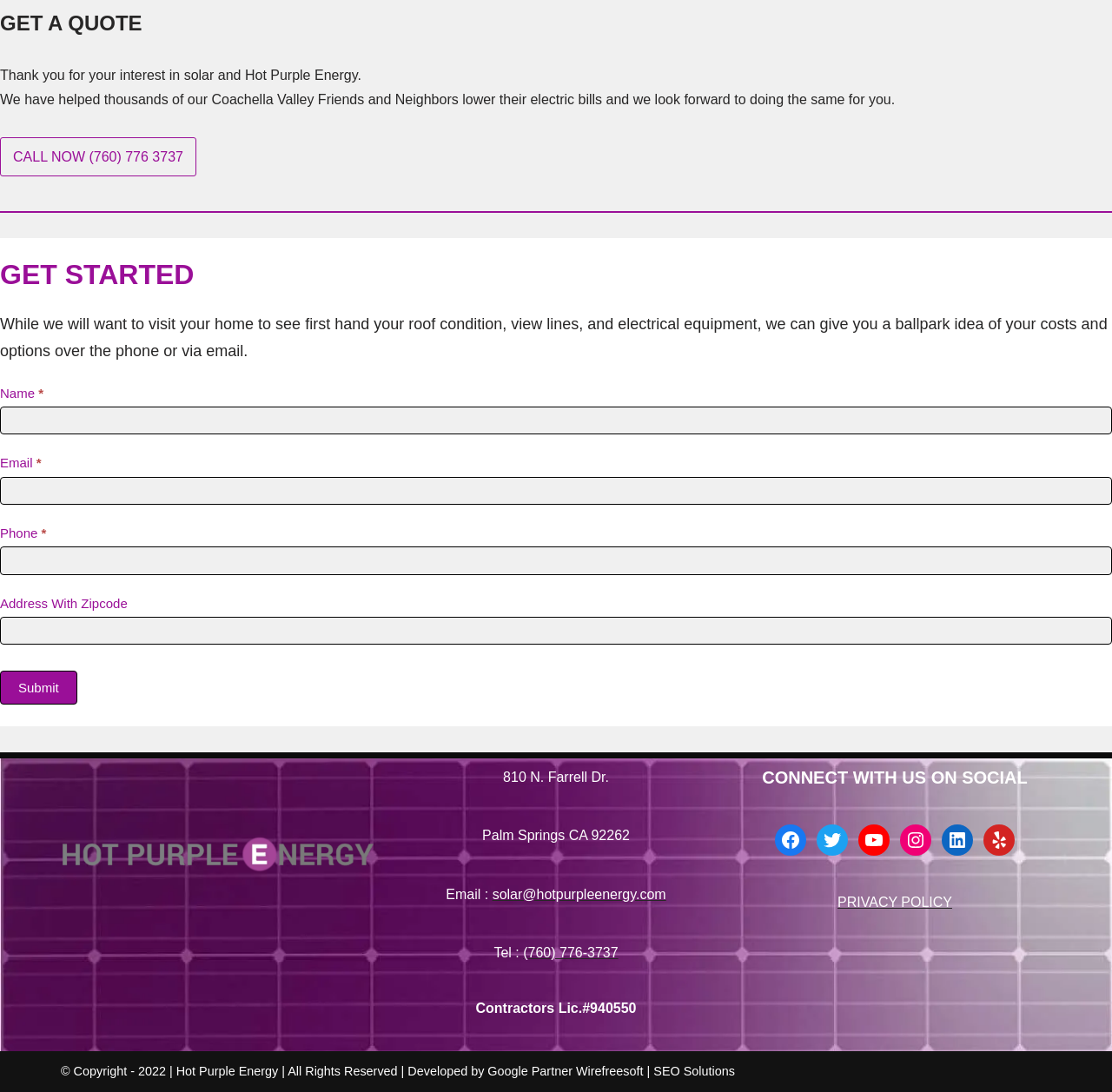Extract the bounding box for the UI element that matches this description: "About".

None